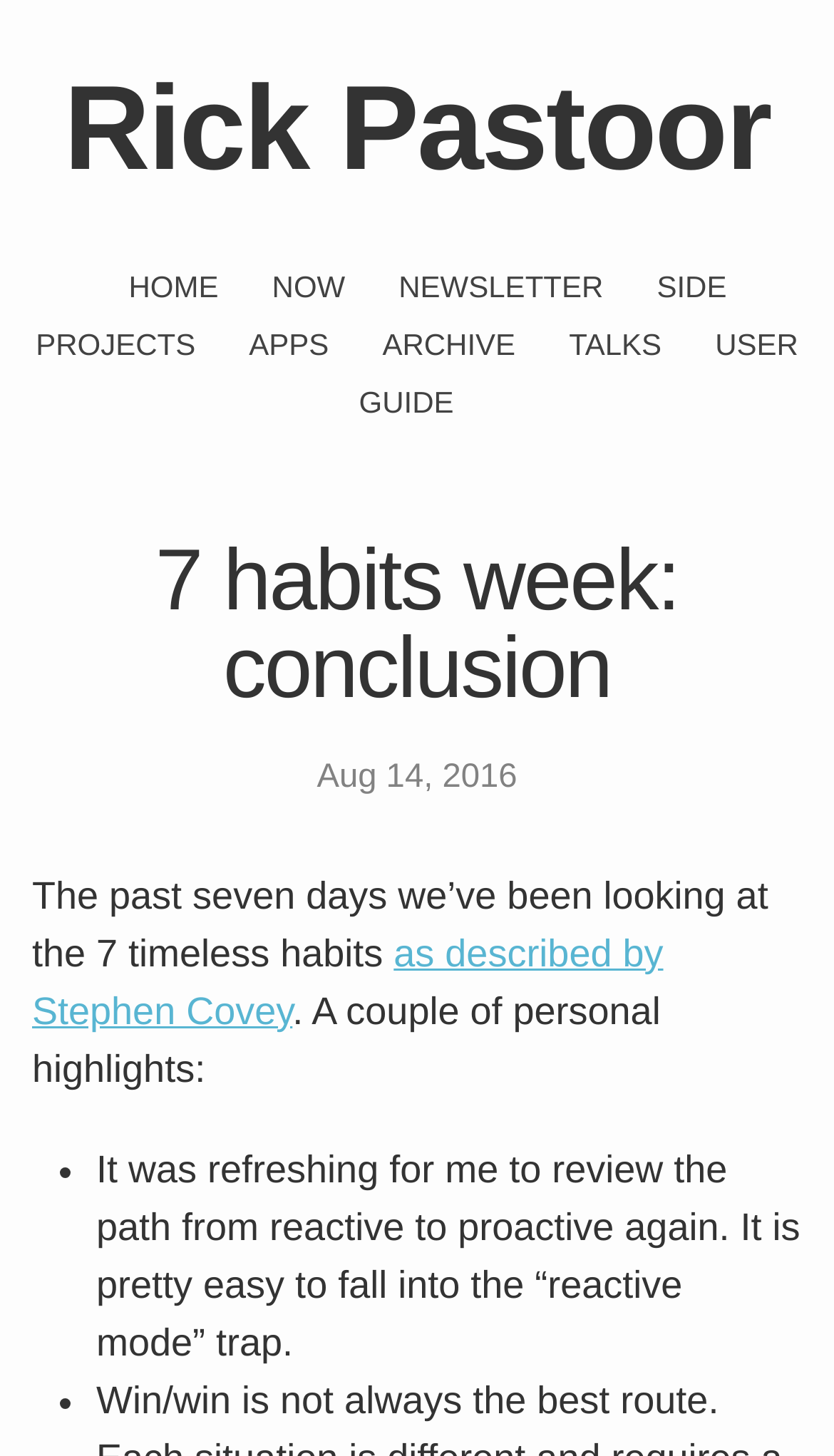Offer a detailed explanation of the webpage layout and contents.

This webpage is a blog post titled "7 habits week: conclusion" by Rick Pastoor. At the top left, there is a heading with the author's name, "Rick Pastoor", which is also a link. Below the author's name, there is a navigation menu with links to "HOME", "NOW", "NEWSLETTER", "SIDE PROJECTS", "APPS", "ARCHIVE", "TALKS", and "USER GUIDE". 

The main content of the blog post starts with a header that displays the title "7 habits week: conclusion" and the date "Aug 14, 2016" below it. The article discusses the 7 timeless habits described by Stephen Covey, with a brief introduction and two personal highlights listed in bullet points. The first highlight talks about the importance of reviewing the path from reactive to proactive, and how easy it is to fall into the "reactive mode" trap. The second highlight is not fully described in the provided accessibility tree.